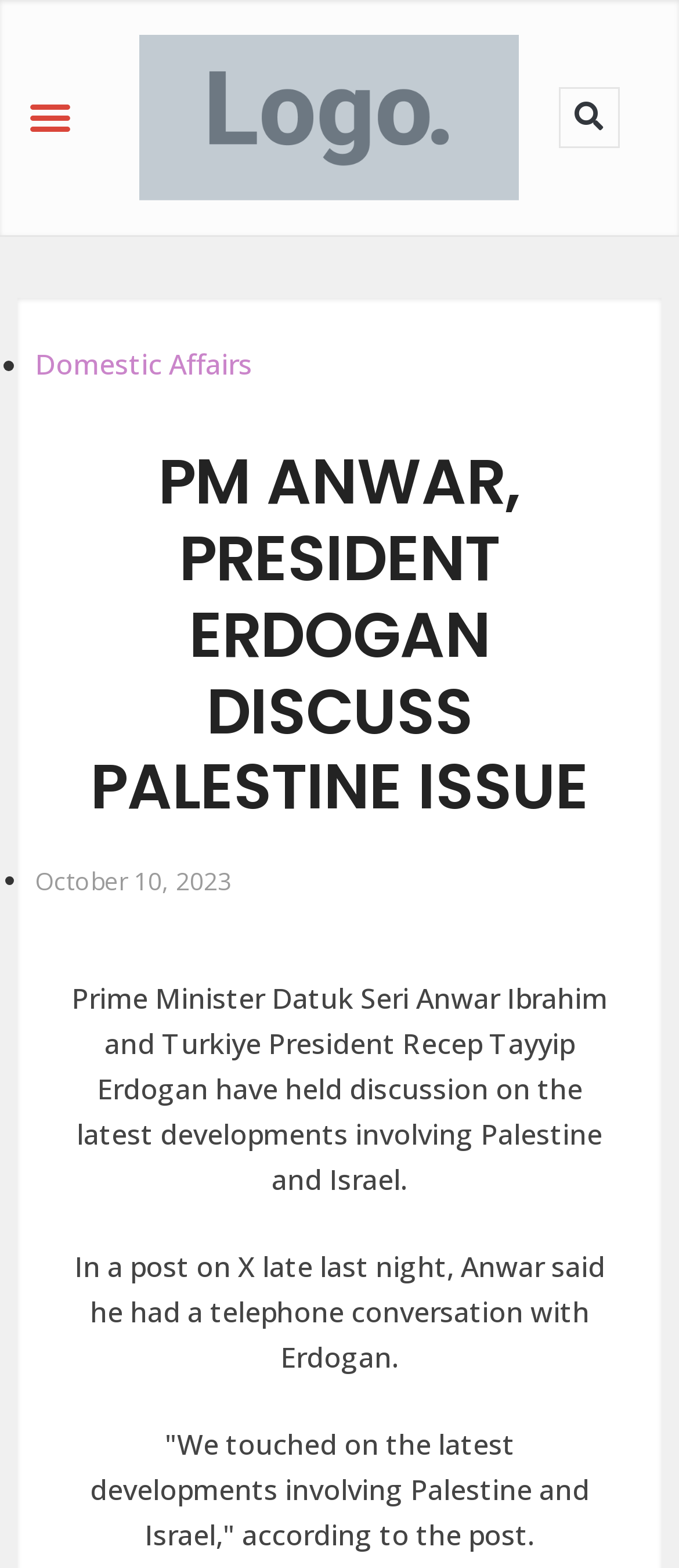What is the date of the article?
Answer the question with as much detail as possible.

By examining the link element with the text 'October 10, 2023', it is evident that the date of the article is October 10, 2023.